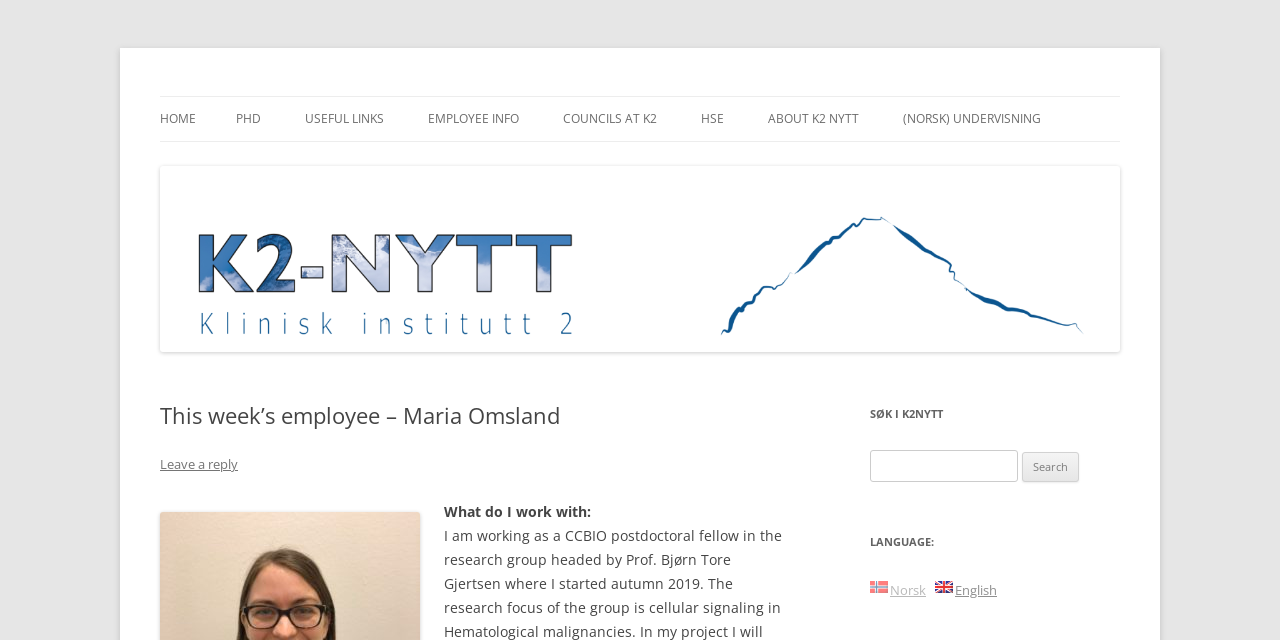For the following element description, predict the bounding box coordinates in the format (top-left x, top-left y, bottom-right x, bottom-right y). All values should be floating point numbers between 0 and 1. Description: parent_node: Slide Deck Builder

None